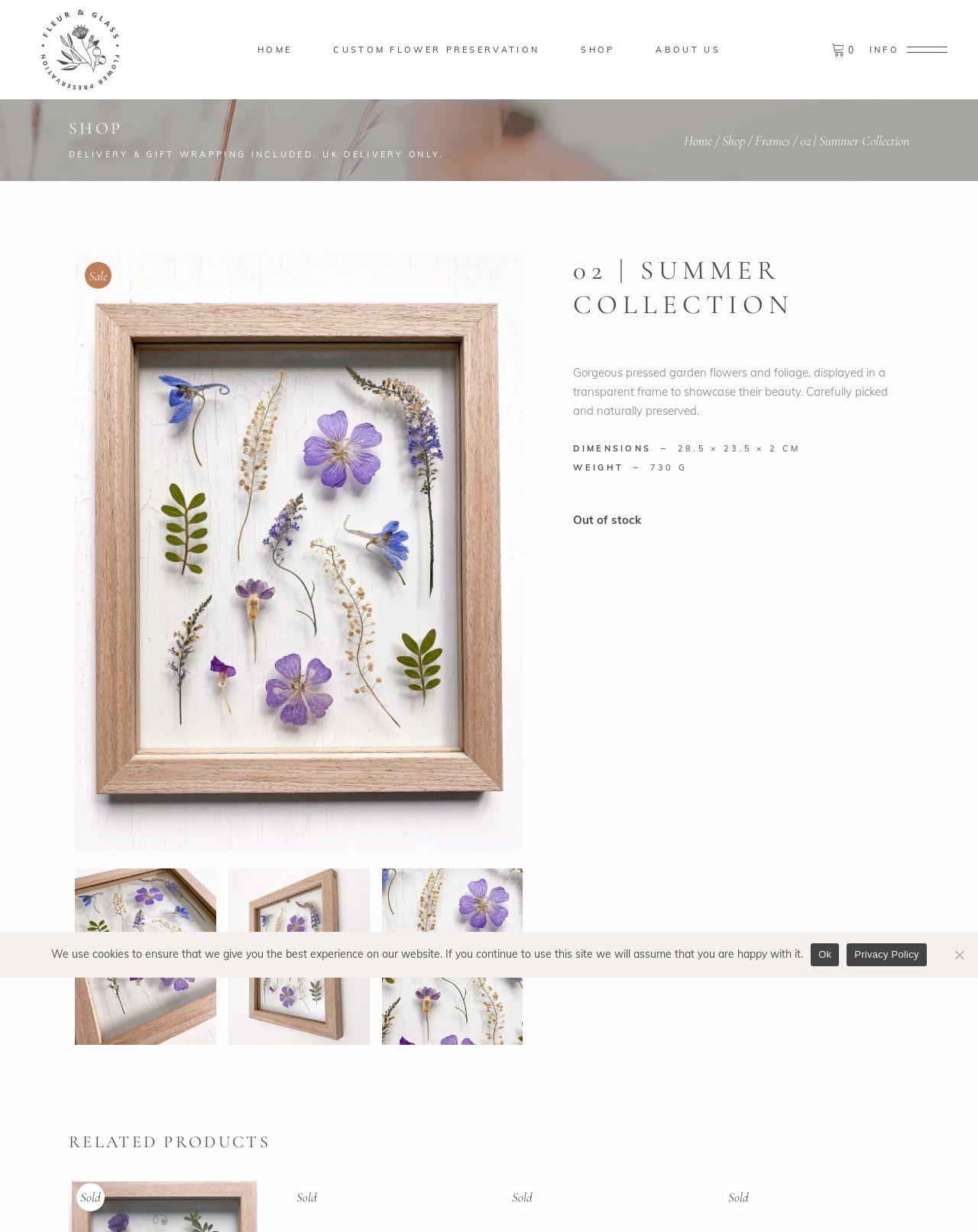Specify the bounding box coordinates of the area that needs to be clicked to achieve the following instruction: "Check ABOUT US".

[0.65, 0.033, 0.758, 0.047]